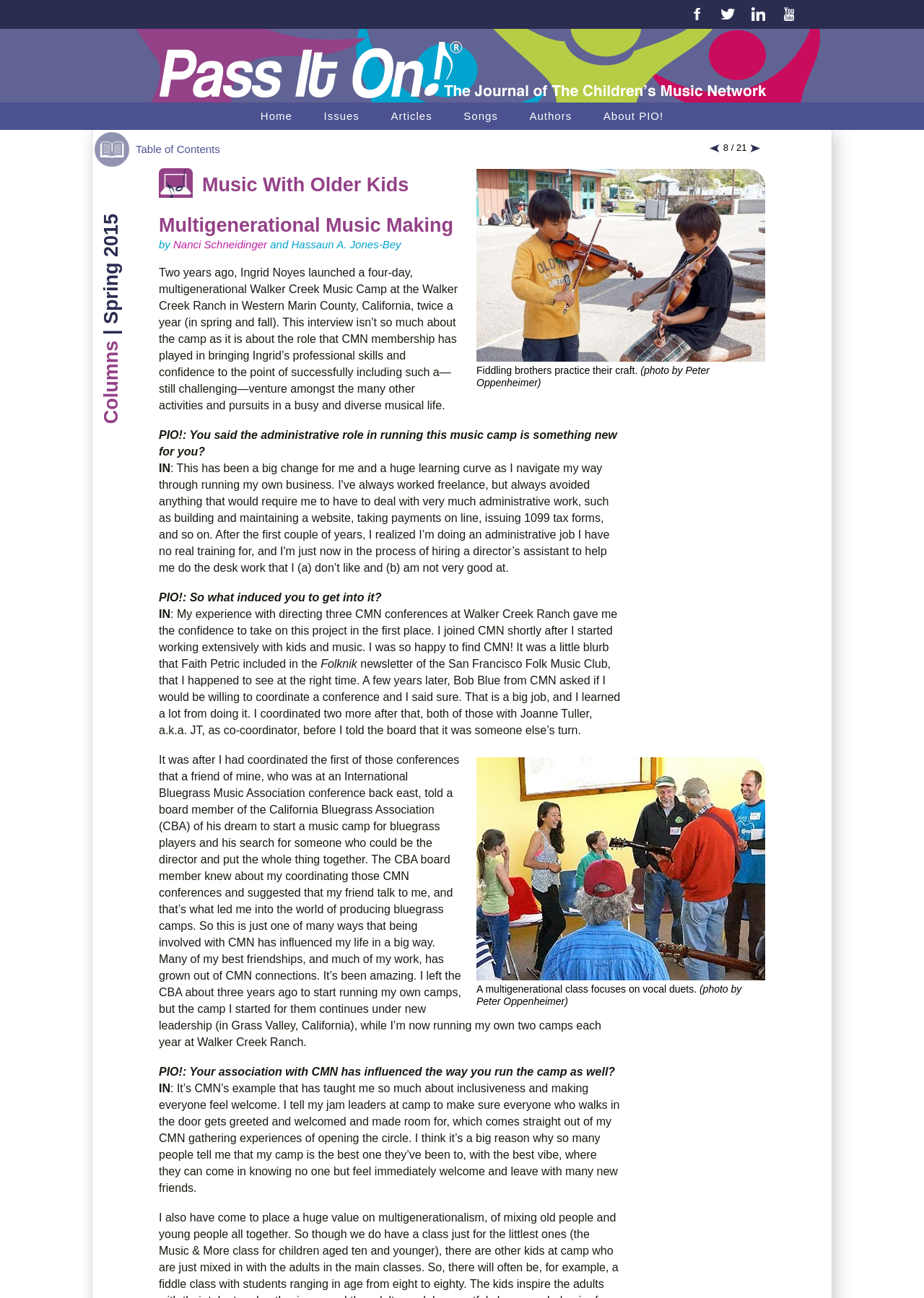What is the name of the music camp mentioned in the article?
Analyze the image and provide a thorough answer to the question.

The name of the music camp can be found in the text as 'Walker Creek Music Camp'.